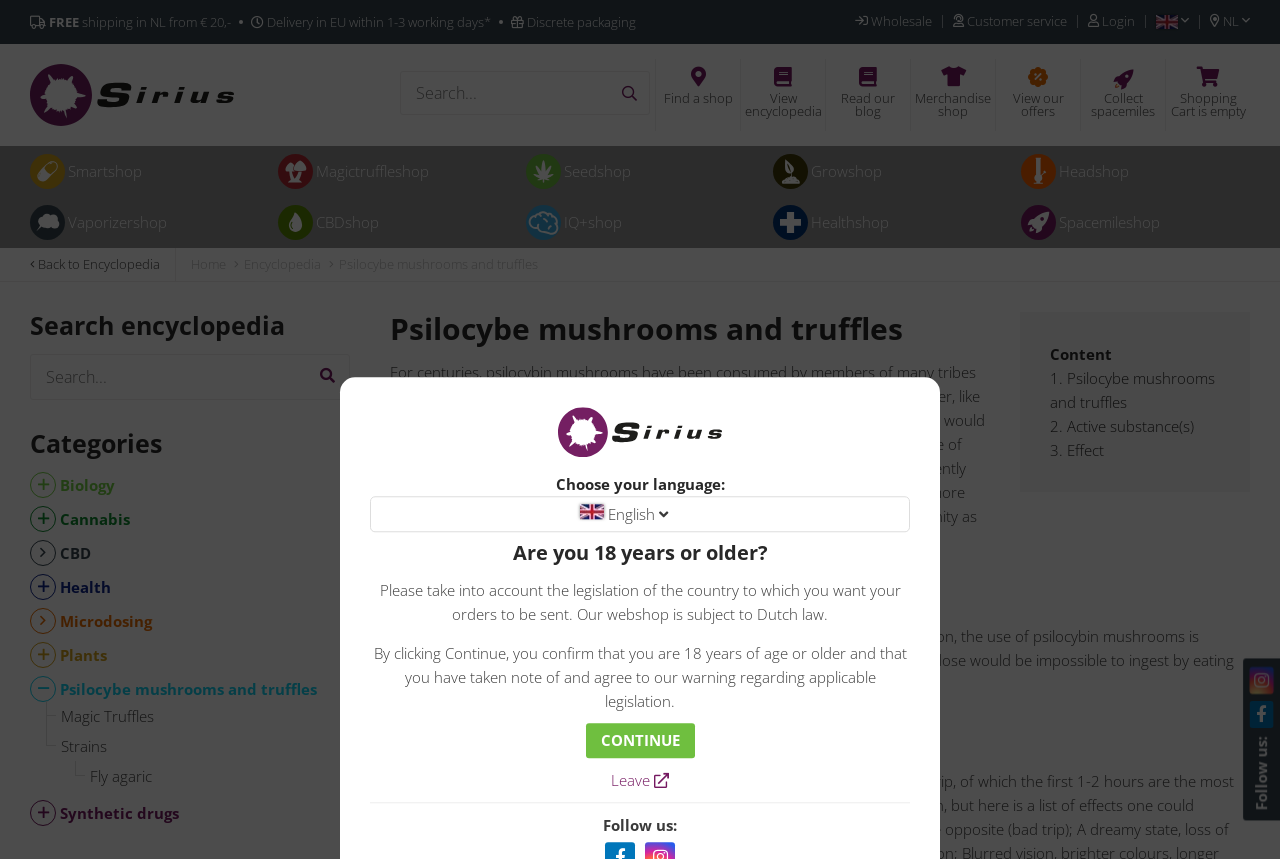Detail the webpage's structure and highlights in your description.

This webpage is an encyclopedia page about Psilocybe mushrooms and truffles. At the top, there is a navigation bar with several links, including "FREE shipping in NL from € 20,-", "Delivery in EU within 1-3 working days", "Wholesale", "Customer service", and "Login". There is also a language selection dropdown with an English flag icon.

Below the navigation bar, there is a header section with a Sirius logo and several links to different shops, including "Smartshop", "Magictruffleshop", "Seedshop", and more. 

On the left side of the page, there is a search bar with a "Search encyclopedia" label above it. Below the search bar, there are several categories listed, including "Biology", "Cannabis", "CBD", and more. 

The main content of the page is divided into three sections: "Psilocybe mushrooms and truffles", "Active substance(s)", and "Effect". The first section provides an introduction to Psilocybe mushrooms, discussing their historical use by tribes and peoples around the world for religious and spiritual purposes. The second section lists the active substances found in the mushrooms, including psilocybin and psilocin, and notes that they are relatively safe and not addictive. The third section describes the effects of the mushrooms.

At the bottom of the page, there are several links to social media platforms, a language selection dropdown, and a warning message about the legislation of the country to which orders are sent. There is also a "CONTINUE" button and a "Leave" link.